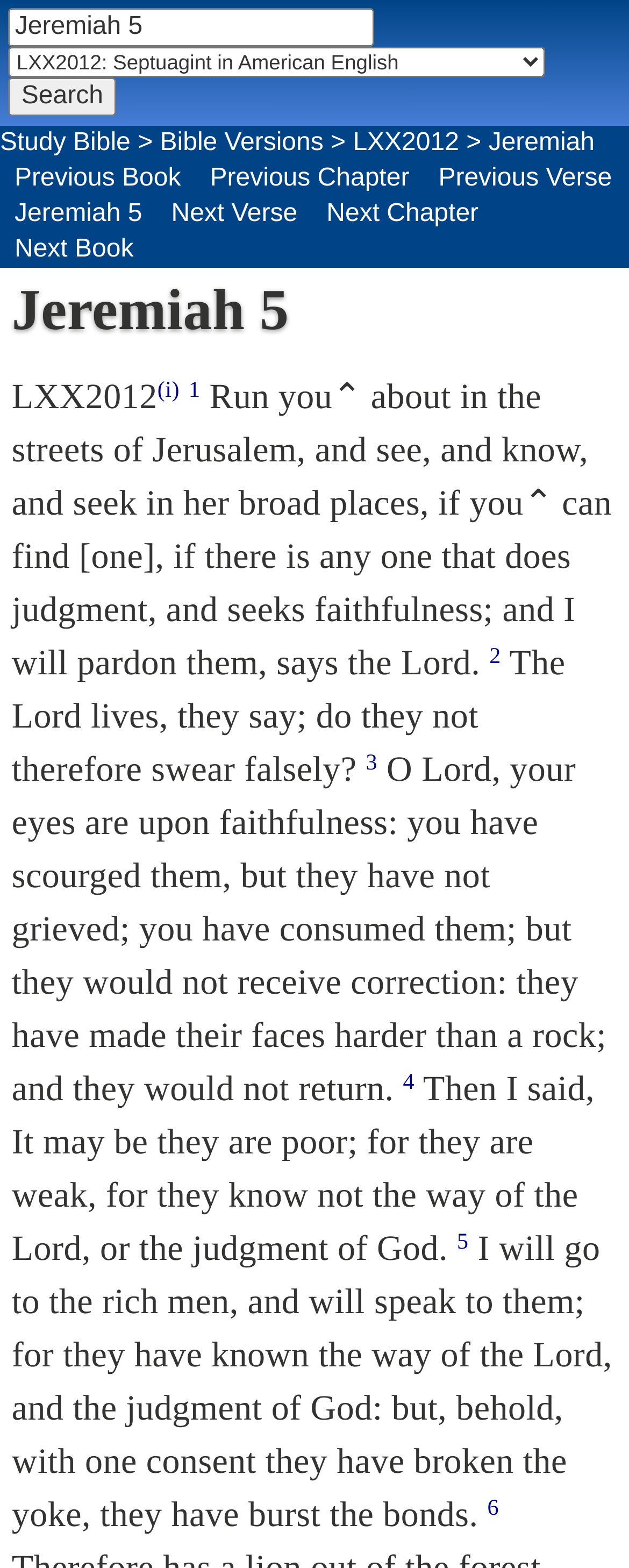How many verses are displayed on this page?
Observe the image and answer the question with a one-word or short phrase response.

6